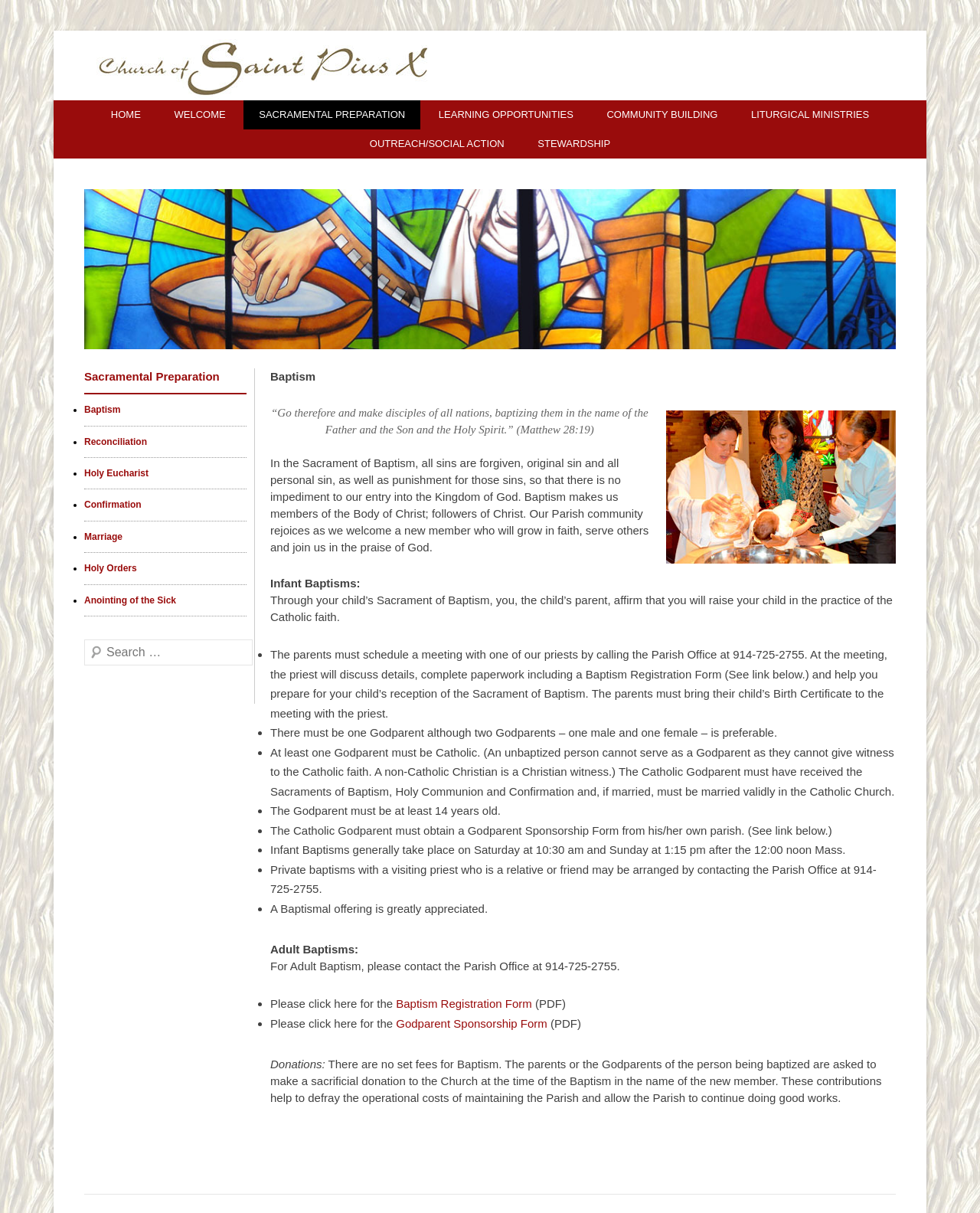Locate the bounding box coordinates of the area that needs to be clicked to fulfill the following instruction: "Click the 'HOME' link". The coordinates should be in the format of four float numbers between 0 and 1, namely [left, top, right, bottom].

[0.098, 0.083, 0.159, 0.107]